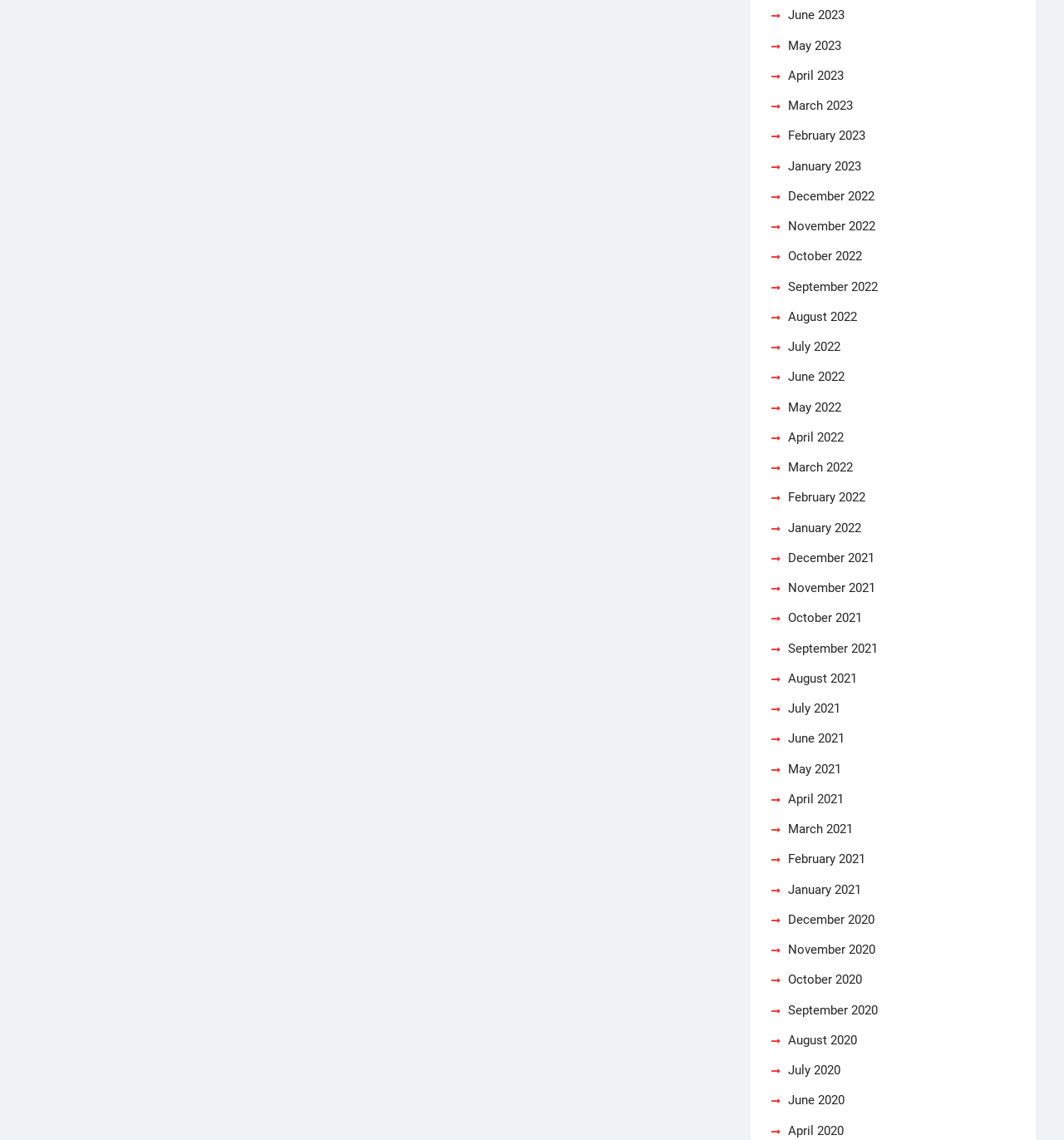What is the earliest month listed?
Give a one-word or short-phrase answer derived from the screenshot.

June 2020